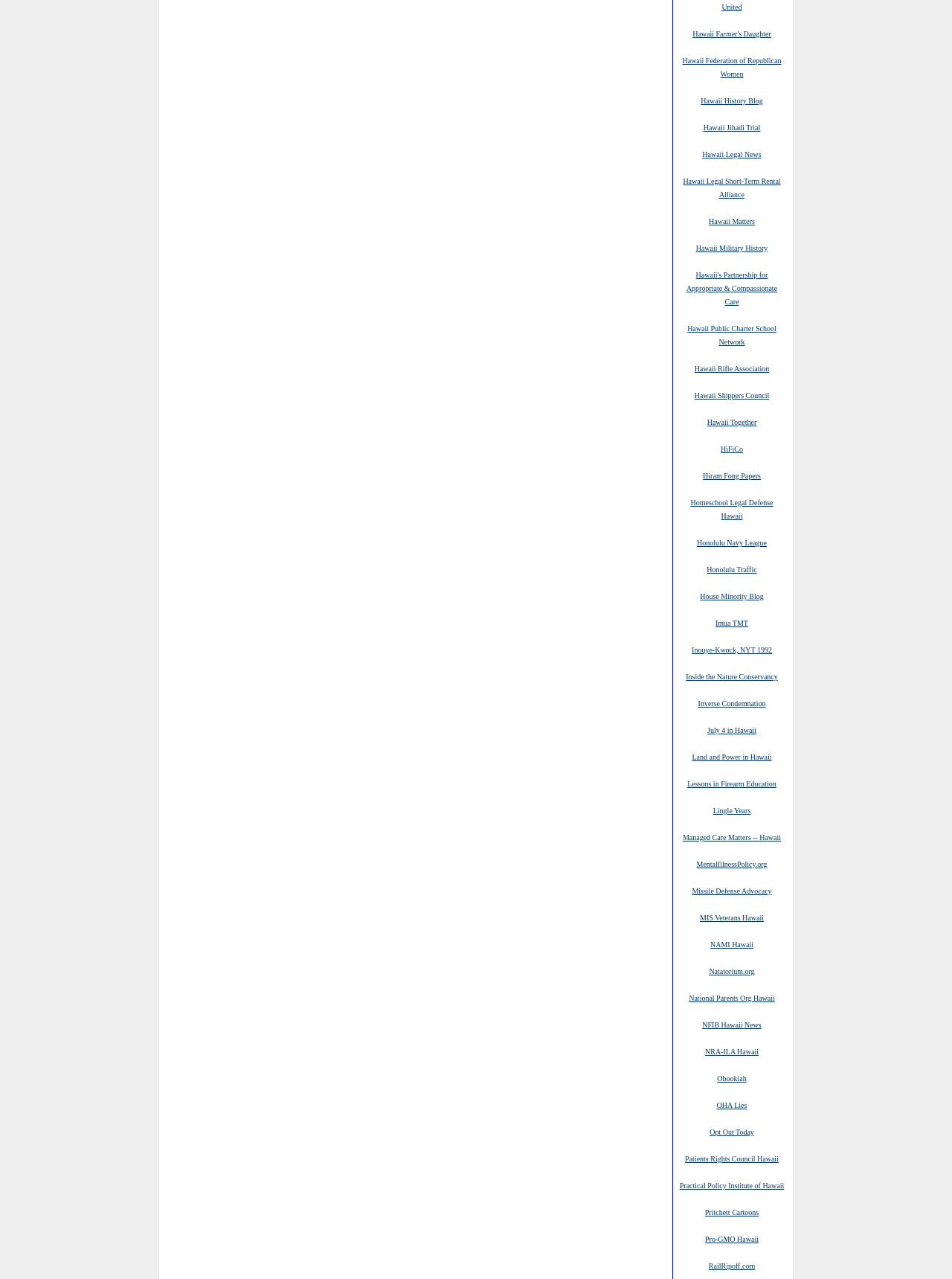Determine the coordinates of the bounding box for the clickable area needed to execute this instruction: "Explore Imua TMT".

[0.752, 0.483, 0.786, 0.491]